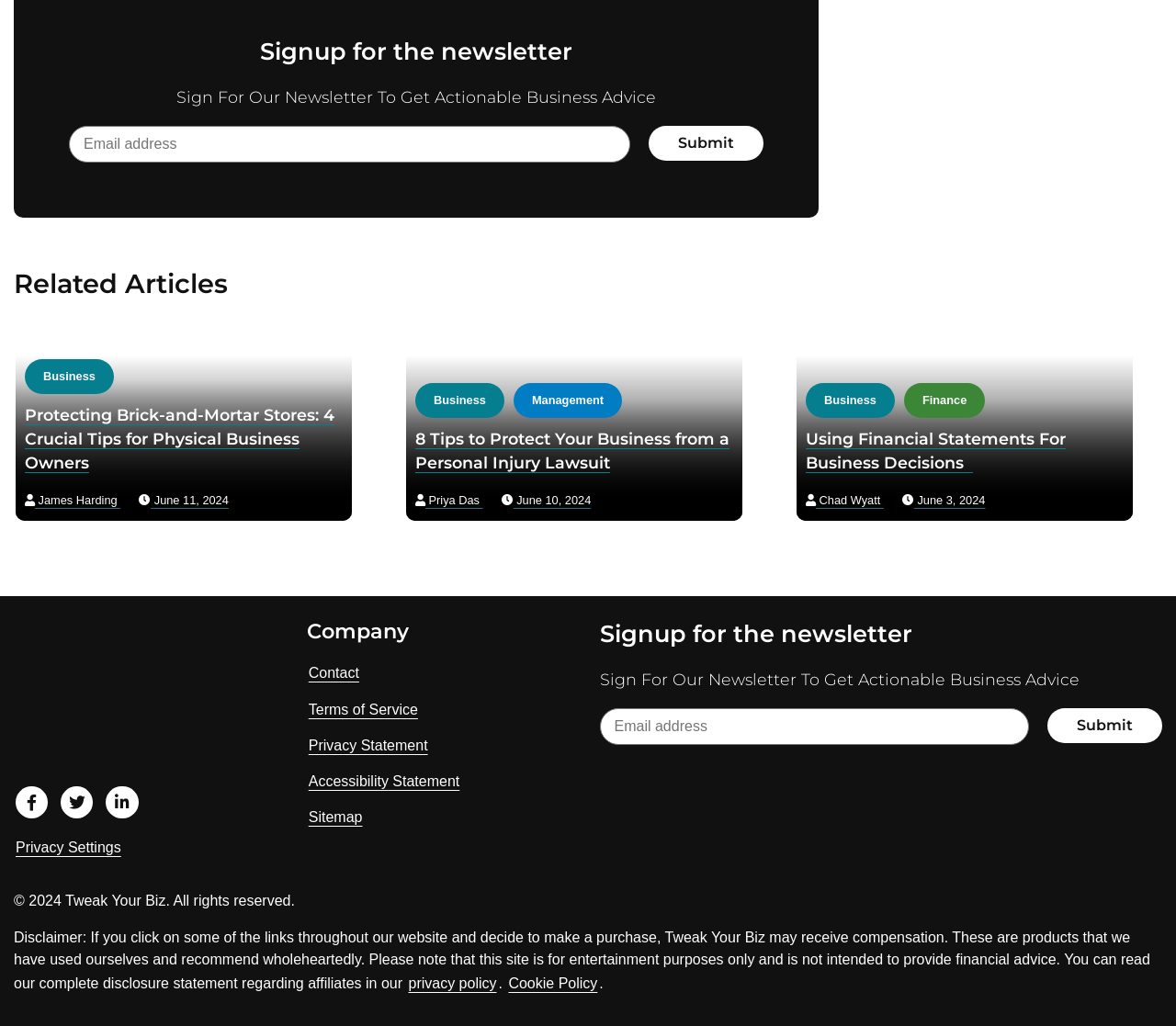What is the company name?
Give a comprehensive and detailed explanation for the question.

The company name is mentioned in the image at the bottom of the webpage, which has a bounding box coordinate of [0.012, 0.615, 0.209, 0.75]. The image is described as 'Tweak Your Biz'.